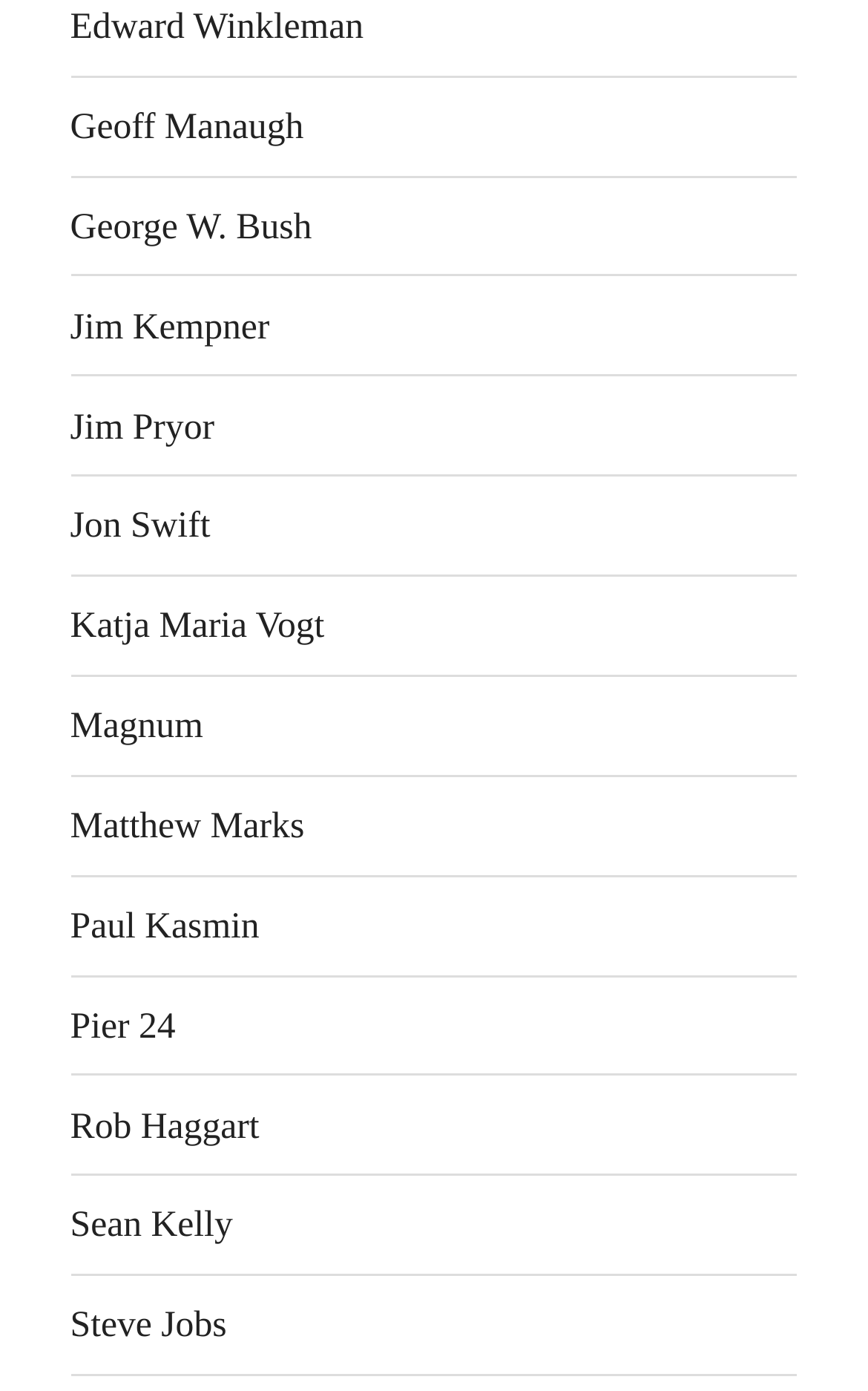Can you identify the bounding box coordinates of the clickable region needed to carry out this instruction: 'visit Edward Winkleman's page'? The coordinates should be four float numbers within the range of 0 to 1, stated as [left, top, right, bottom].

[0.081, 0.003, 0.419, 0.034]